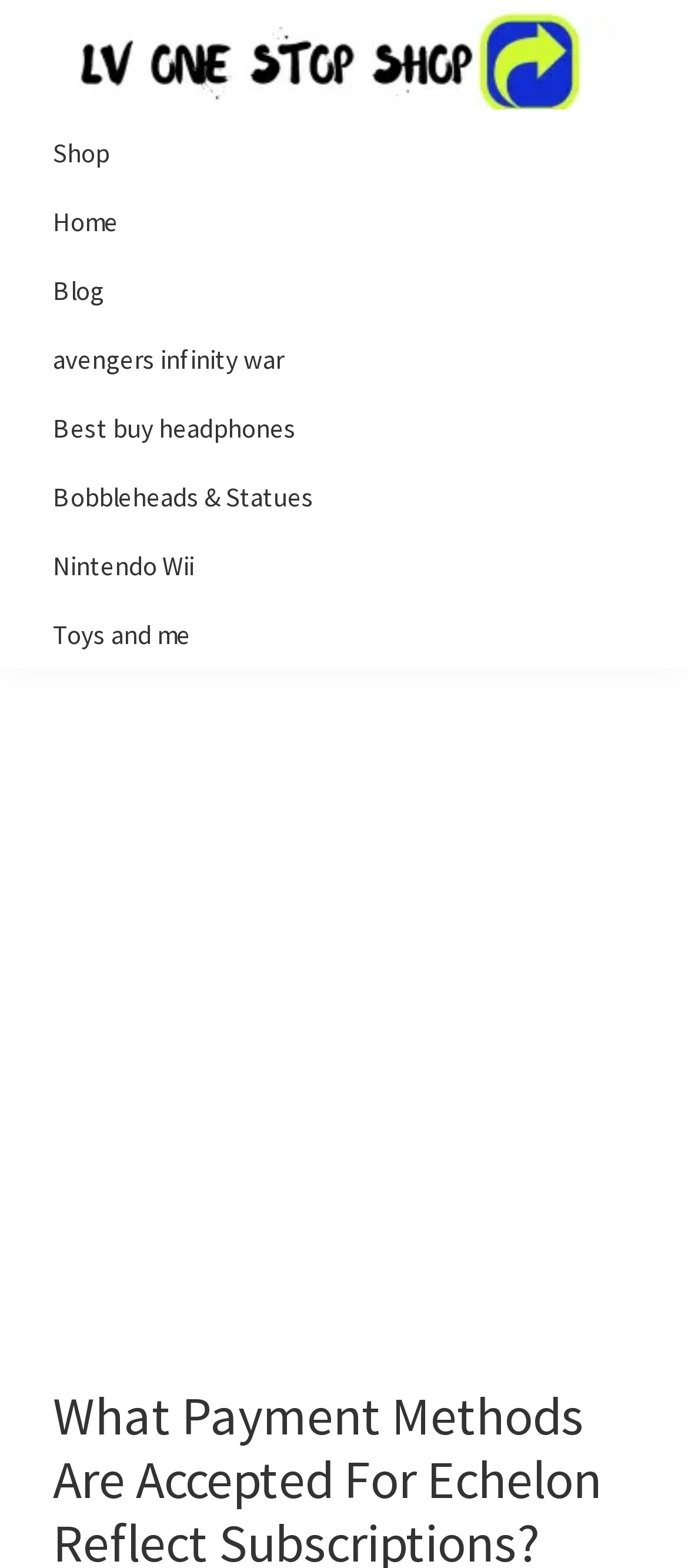Identify the main heading of the webpage and provide its text content.

What Payment Methods Are Accepted For Echelon Reflect Subscriptions?